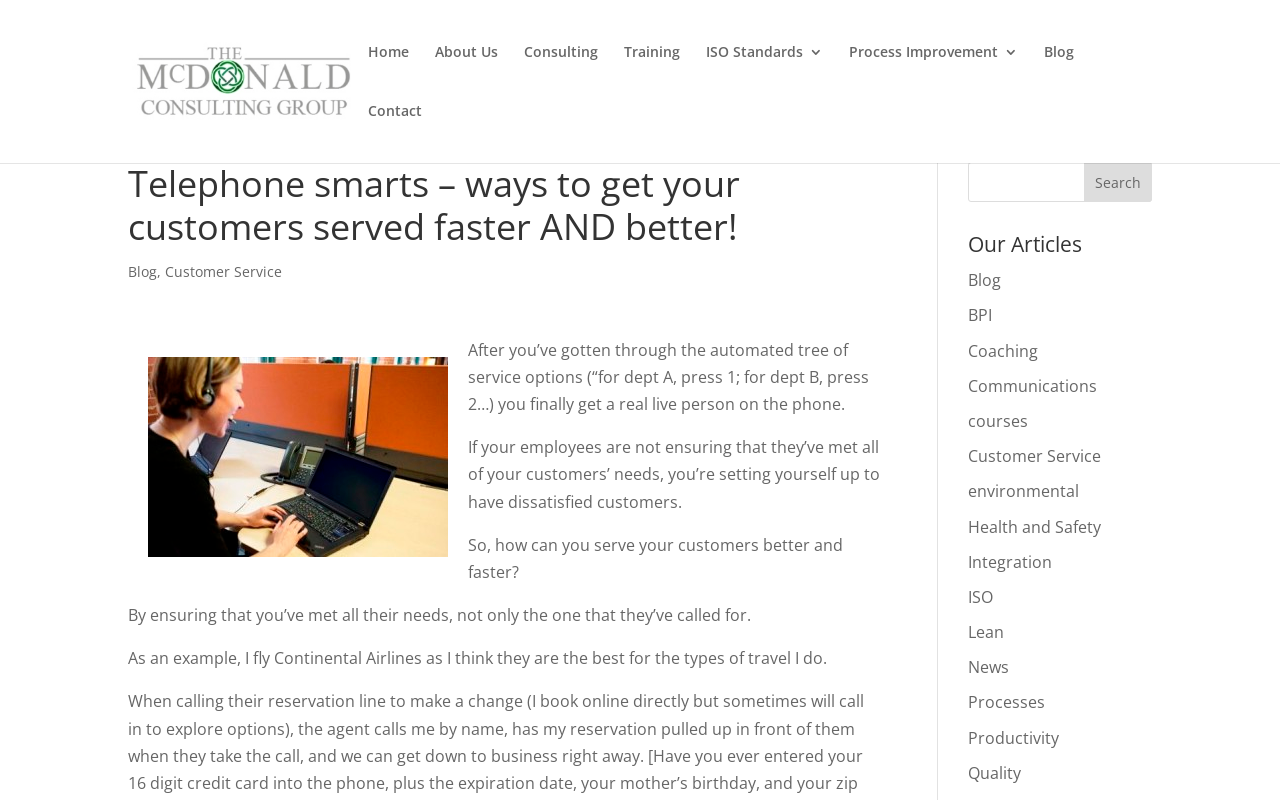Please answer the following question using a single word or phrase: 
Is there a search function on the webpage?

Yes